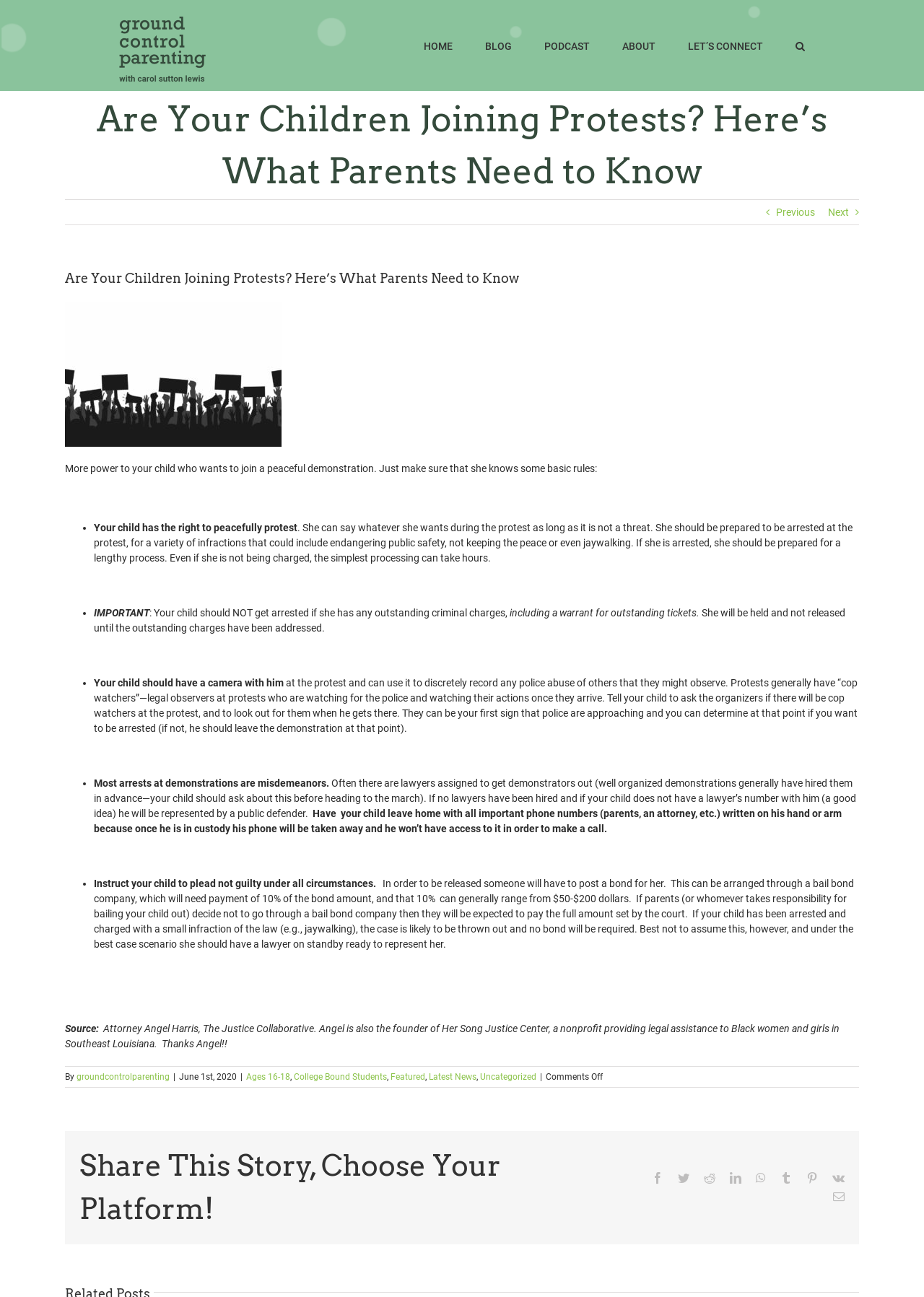Determine the bounding box coordinates of the clickable region to carry out the instruction: "Read the article 'Are Your Children Joining Protests? Here’s What Parents Need to Know'".

[0.07, 0.072, 0.93, 0.152]